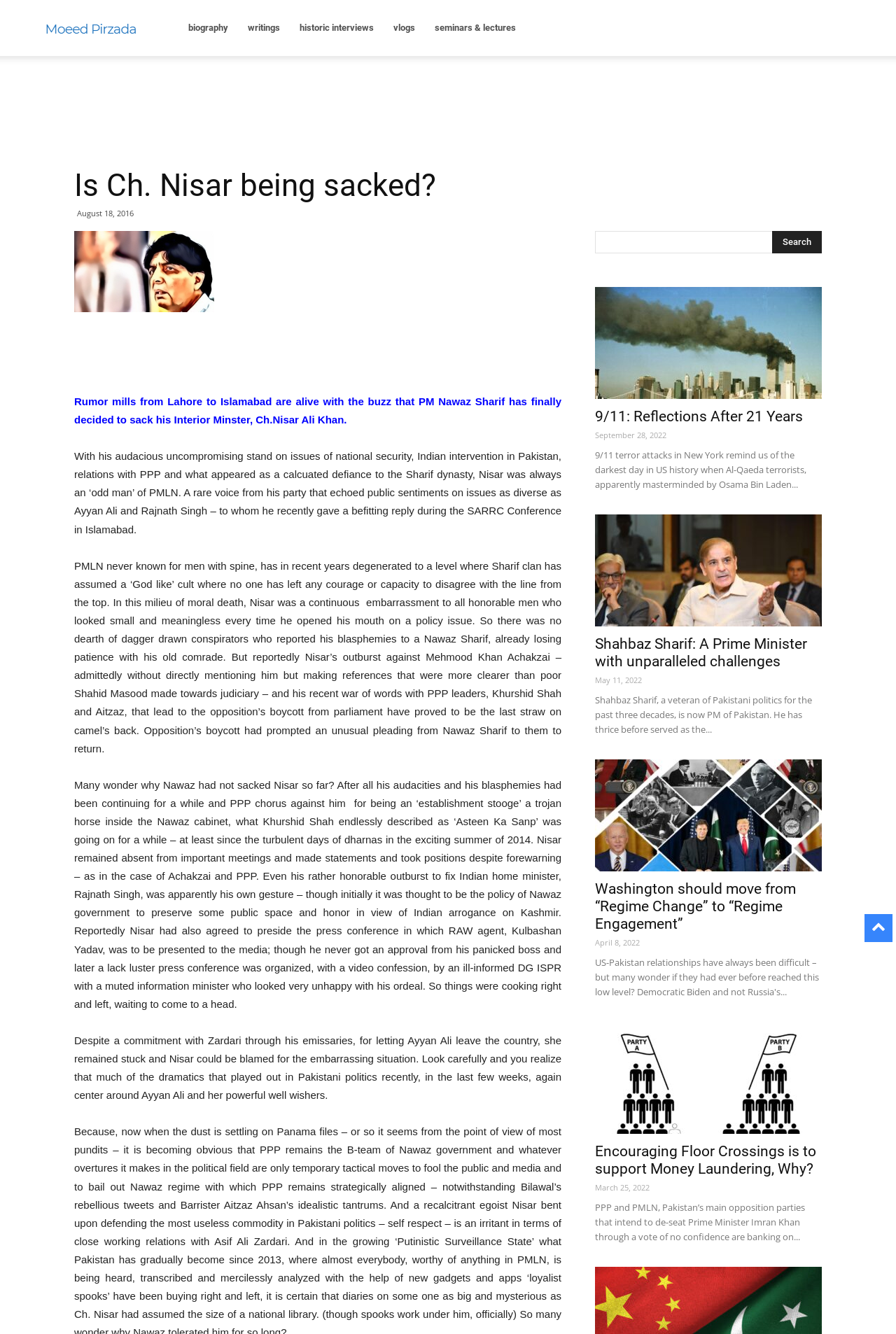Find the bounding box coordinates for the area you need to click to carry out the instruction: "Visit the company's Facebook page". The coordinates should be four float numbers between 0 and 1, indicated as [left, top, right, bottom].

None